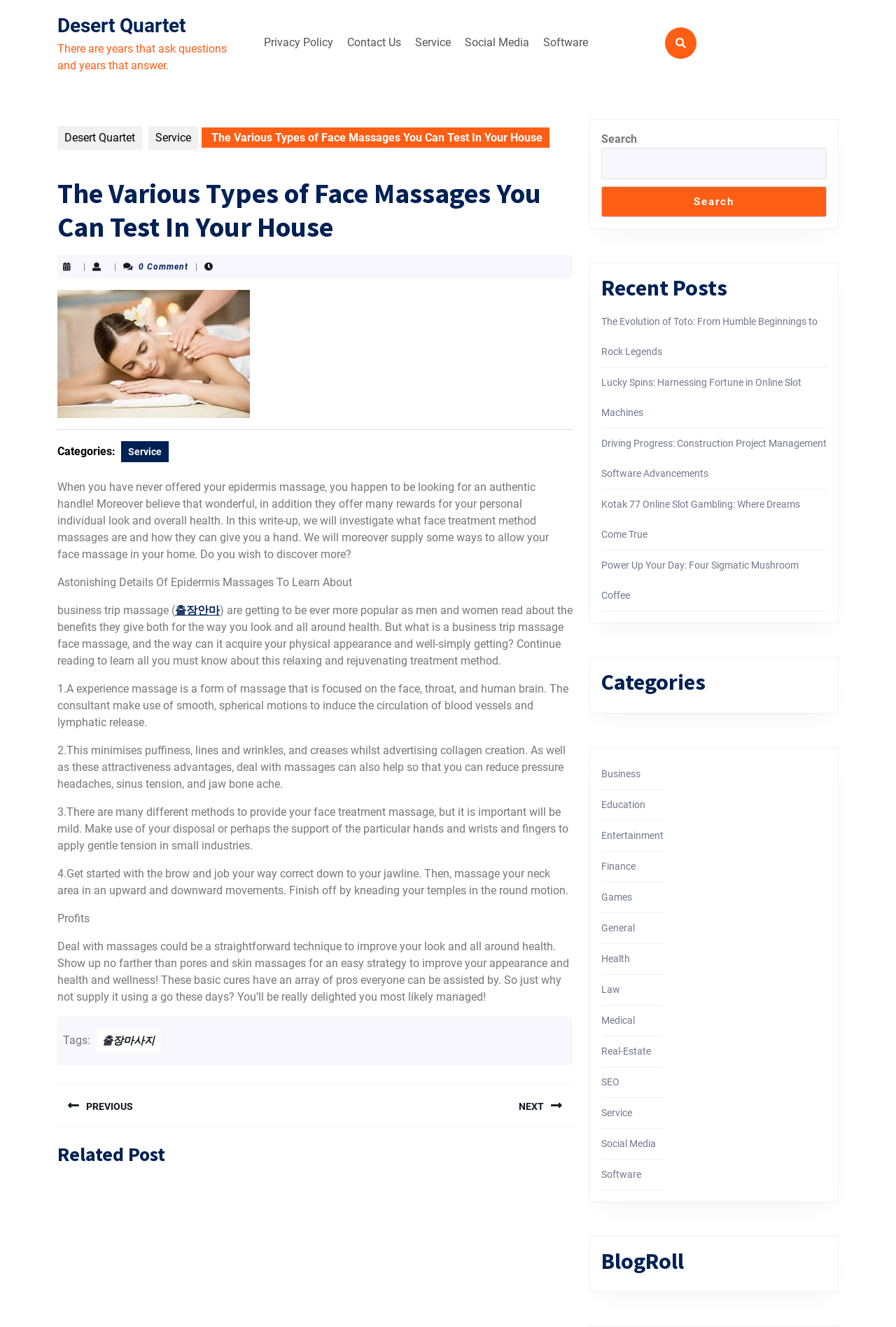Show the bounding box coordinates of the element that should be clicked to complete the task: "Click the 'Previous post:' link".

[0.064, 0.817, 0.352, 0.849]